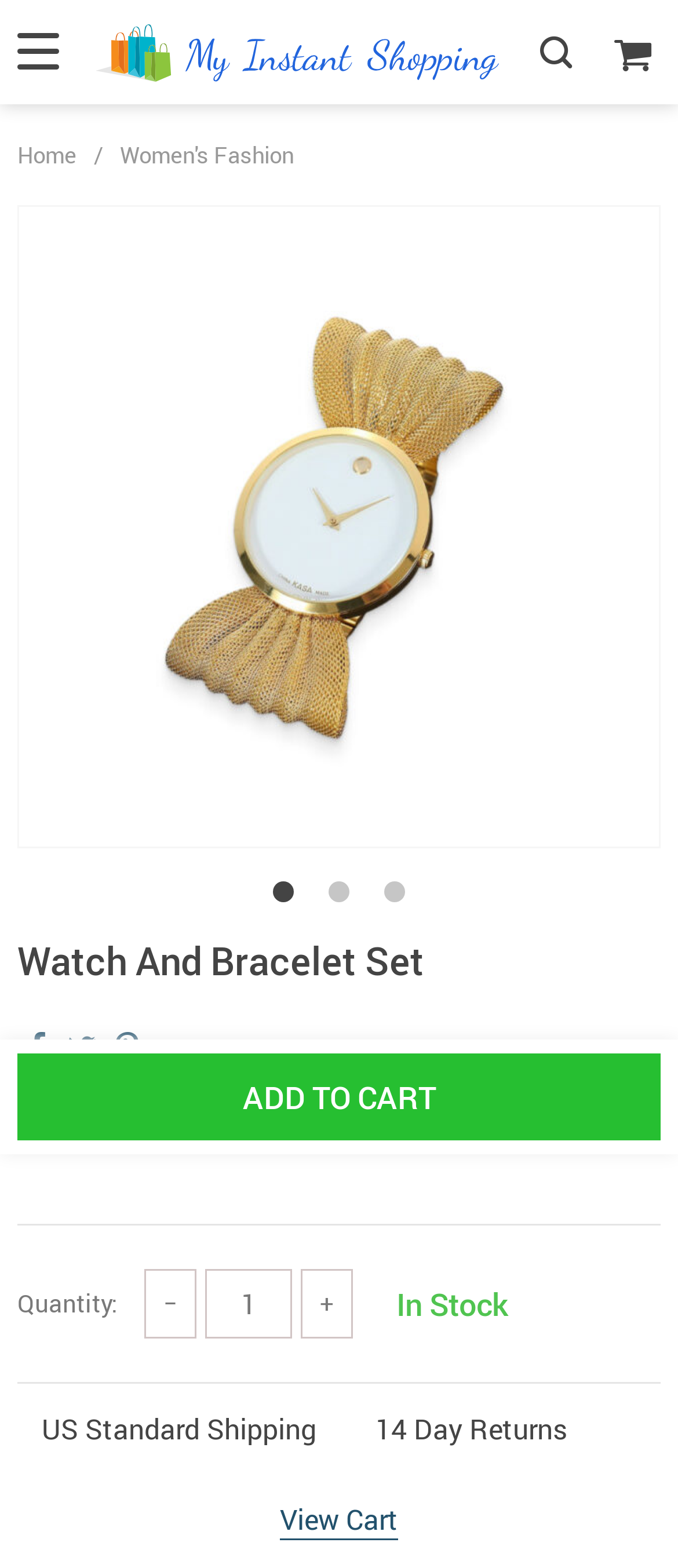Offer a meticulous description of the webpage's structure and content.

The webpage is about a "Watch And Bracelet Set" product. At the top left, there is a link to the "Home" page. Next to it, there is a separator "/" and a link to "Women's Fashion". On the top right, there are two icons, one with a heart symbol and another with a user symbol.

The main product title "Watch And Bracelet Set" is prominently displayed in the middle of the page. Below it, there are three icons, representing a heart, a star, and a cart, respectively.

The product price "US $26.49" is displayed below the title. Underneath the price, there is a quantity selection section, where users can adjust the quantity using "+" and "-" buttons, with a spin button in between to input the desired quantity.

To the right of the quantity section, there is a notice indicating that the product is "In Stock". Below it, there are two lines of text, one describing "US Standard Shipping" and another describing "14 Day Returns".

A prominent "ADD TO CART" button is located below the product information section. At the bottom of the page, there is a "View Cart" link.